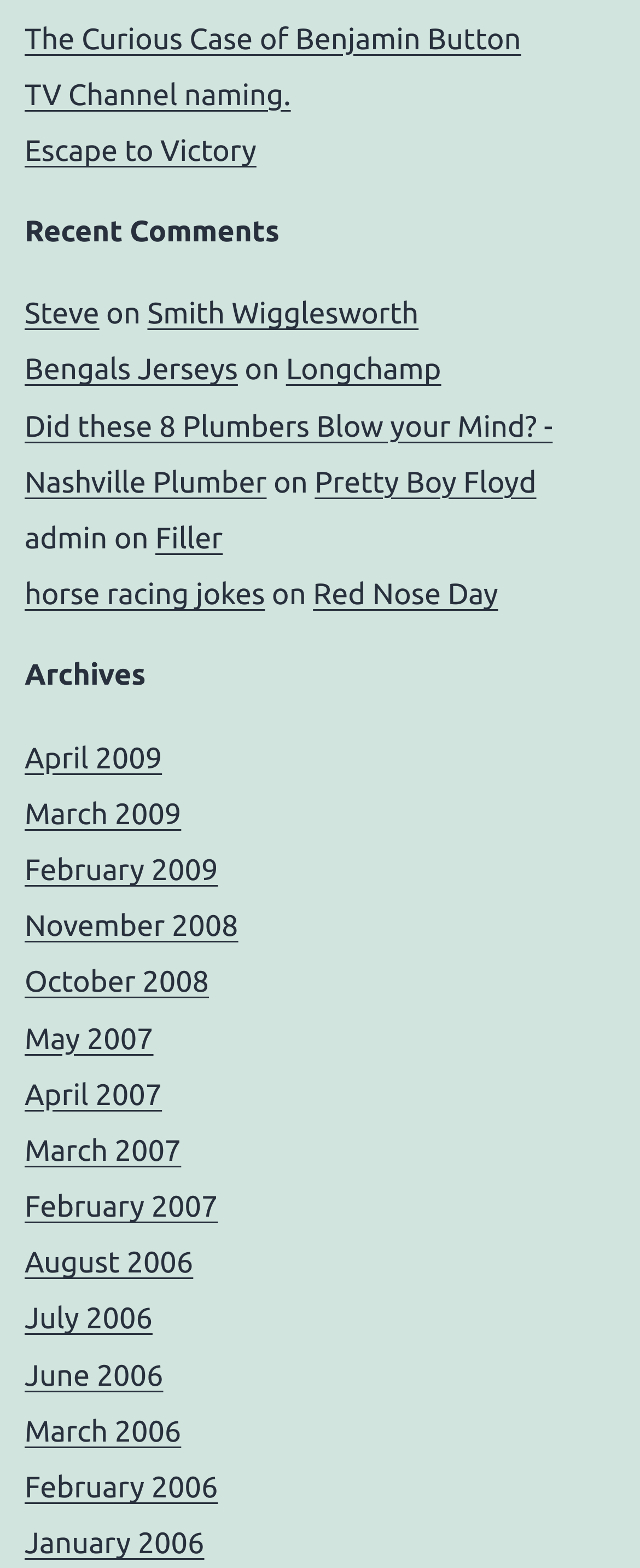Determine the bounding box coordinates of the region that needs to be clicked to achieve the task: "Read recent comments".

[0.038, 0.135, 0.962, 0.162]